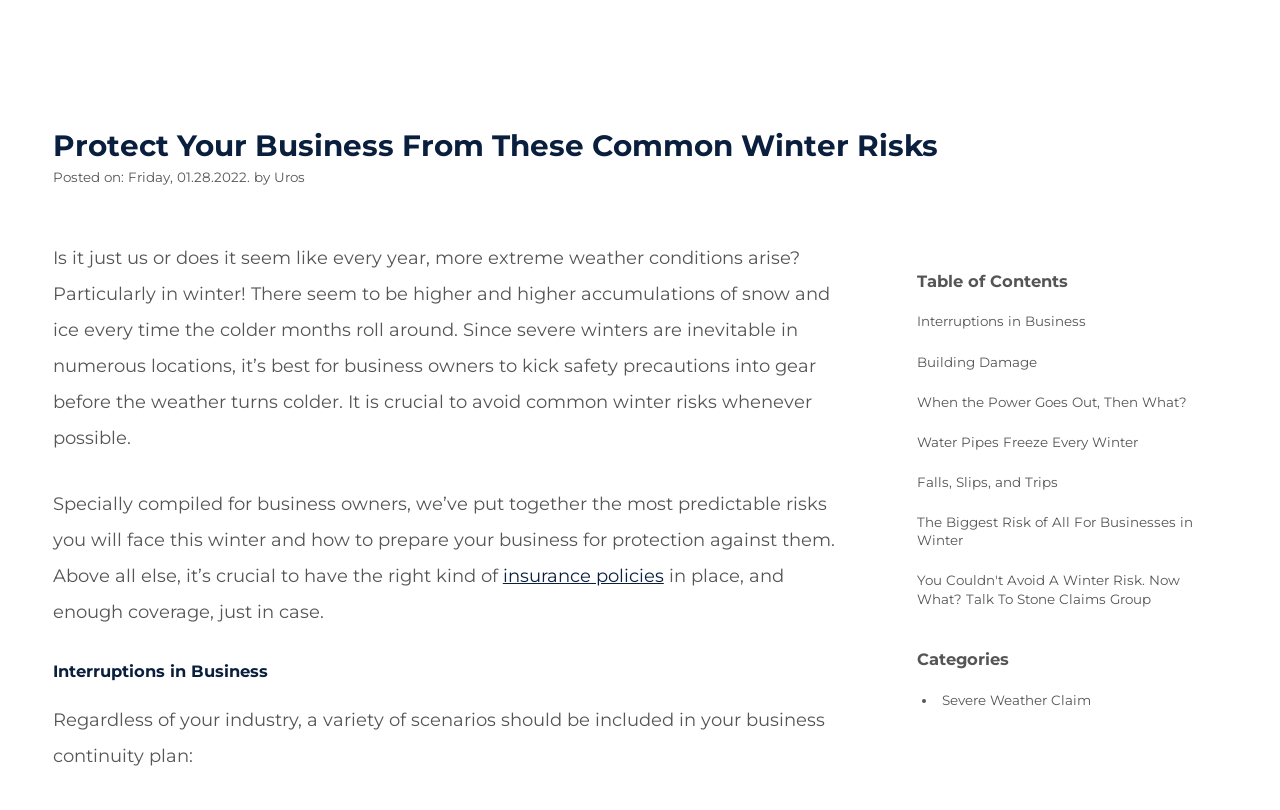Identify the bounding box coordinates of the region that should be clicked to execute the following instruction: "View the categories".

[0.716, 0.8, 0.959, 0.828]